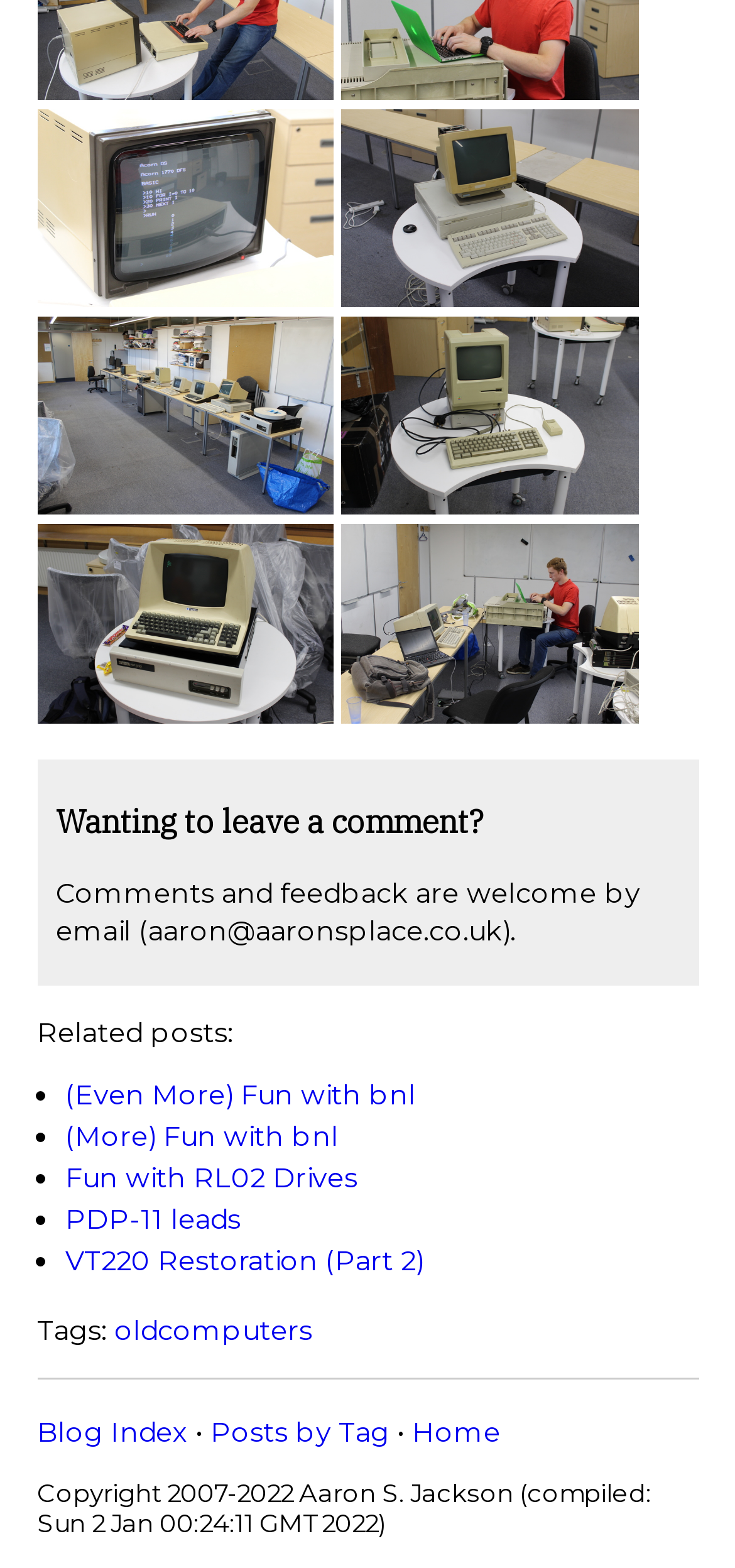How many related posts are there?
Can you provide a detailed and comprehensive answer to the question?

I counted the number of link elements under the 'Related posts:' heading, which are 5 in total.